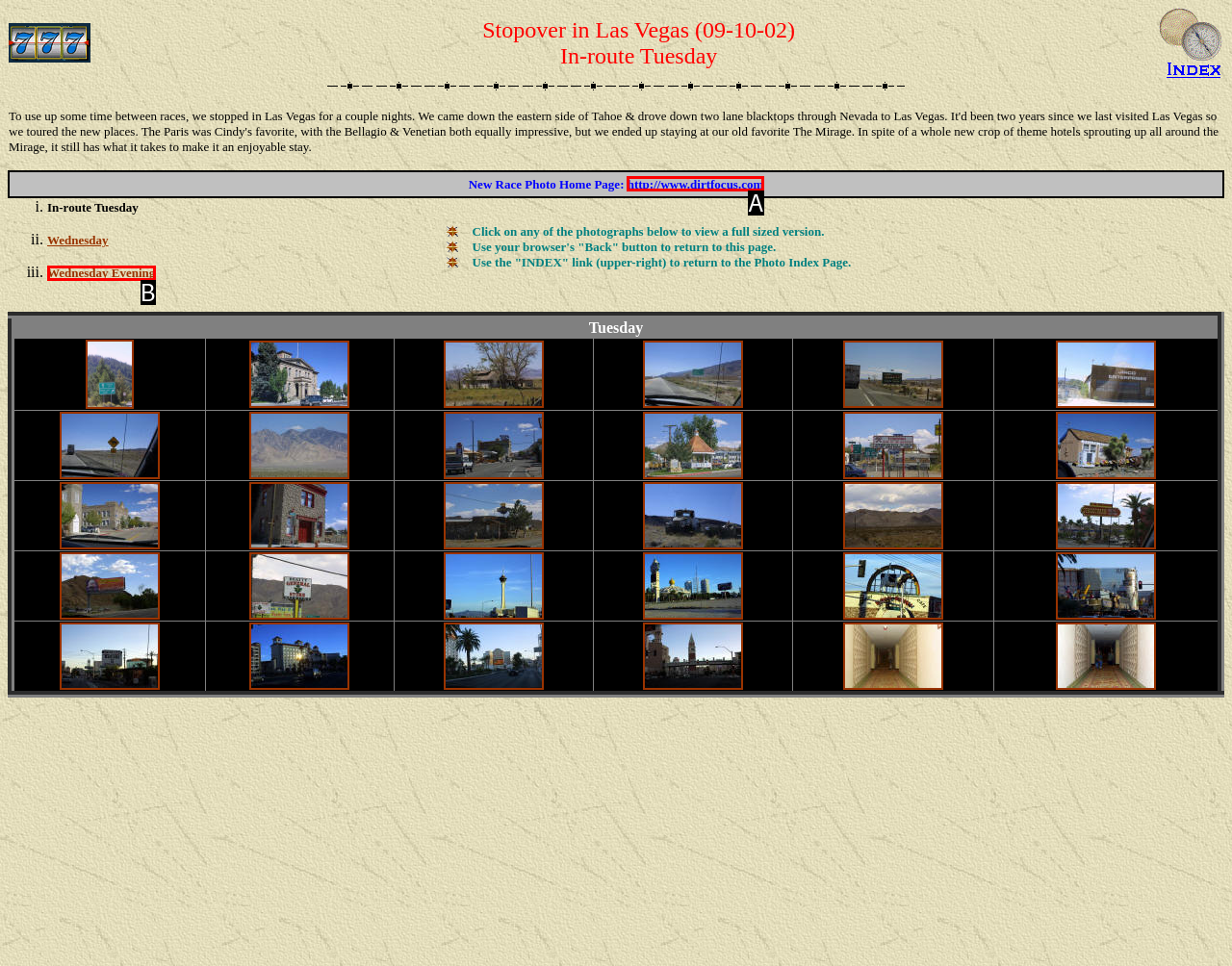Based on the given description: Wednesday Evening, determine which HTML element is the best match. Respond with the letter of the chosen option.

B